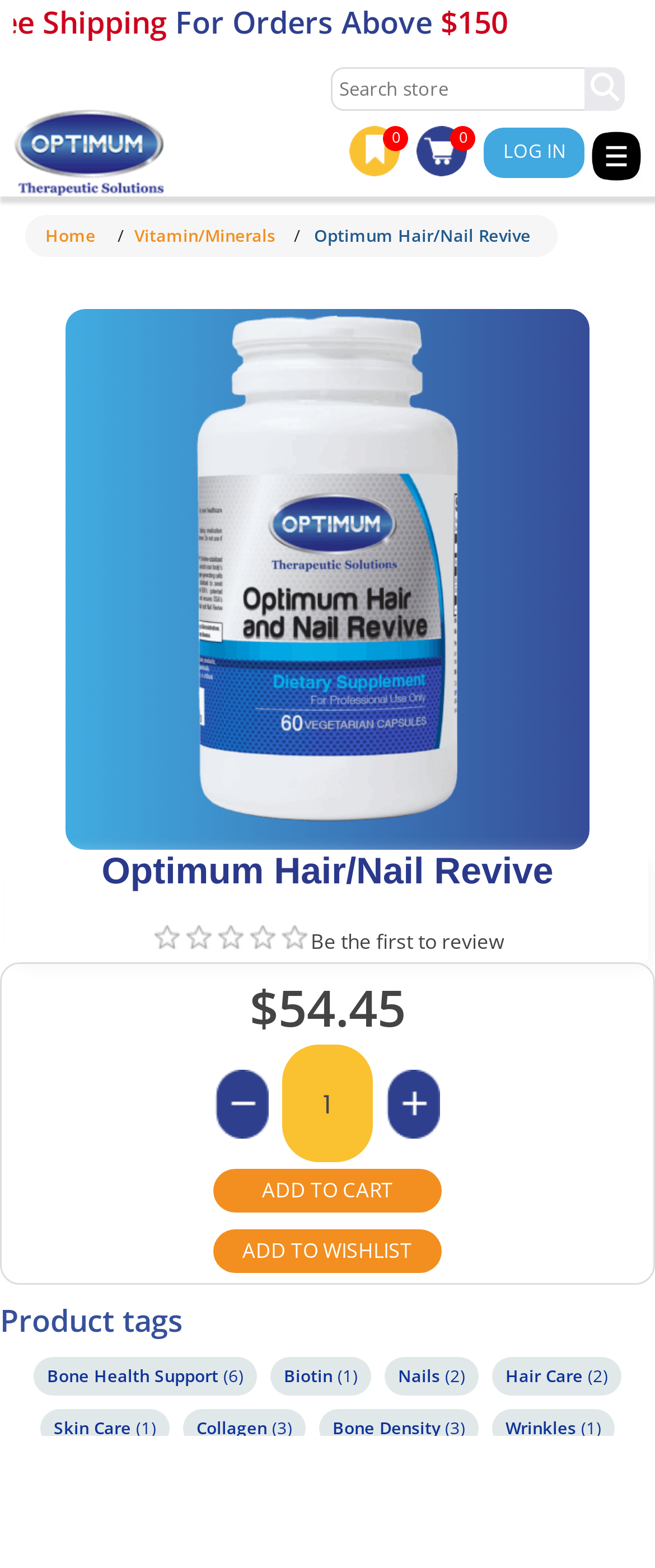What is the product name?
Examine the screenshot and reply with a single word or phrase.

Optimum Hair/Nail Revive